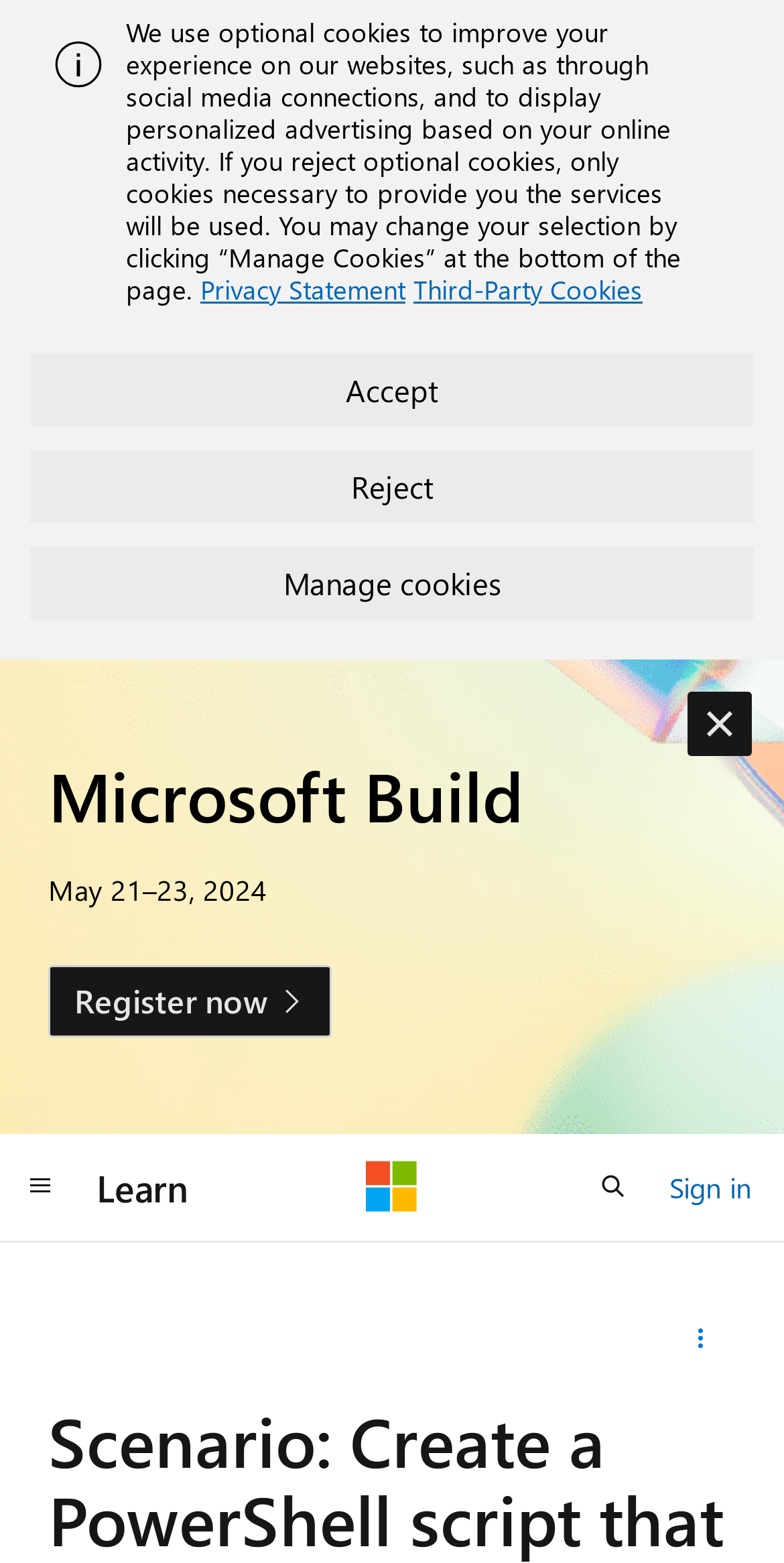Offer an extensive depiction of the webpage and its key elements.

The webpage appears to be a question and answer page on Microsoft Q&A. At the top, there is an alert message with an image on the left side, which is followed by a static text describing the use of optional cookies on the website. Below the text, there are three buttons: "Accept", "Reject", and "Manage Cookies". 

On the top-right corner, there is a heading "Microsoft Build" with a date "May 21–23, 2024" below it. Next to the date, there is a "Register now" link. 

On the top-right side, there is a "Dismiss alert" button. The global navigation menu is located on the left side, with links to "Learn" and "Microsoft". On the right side, there is a search button and a "Sign in" link. 

Below the navigation menu, there is a details section with a disclosure triangle that can be expanded to share the question. The main content of the webpage is not explicitly described in the accessibility tree, but the meta description suggests that it is related to creating a PowerShell script to manage virtual machines based on tag values.